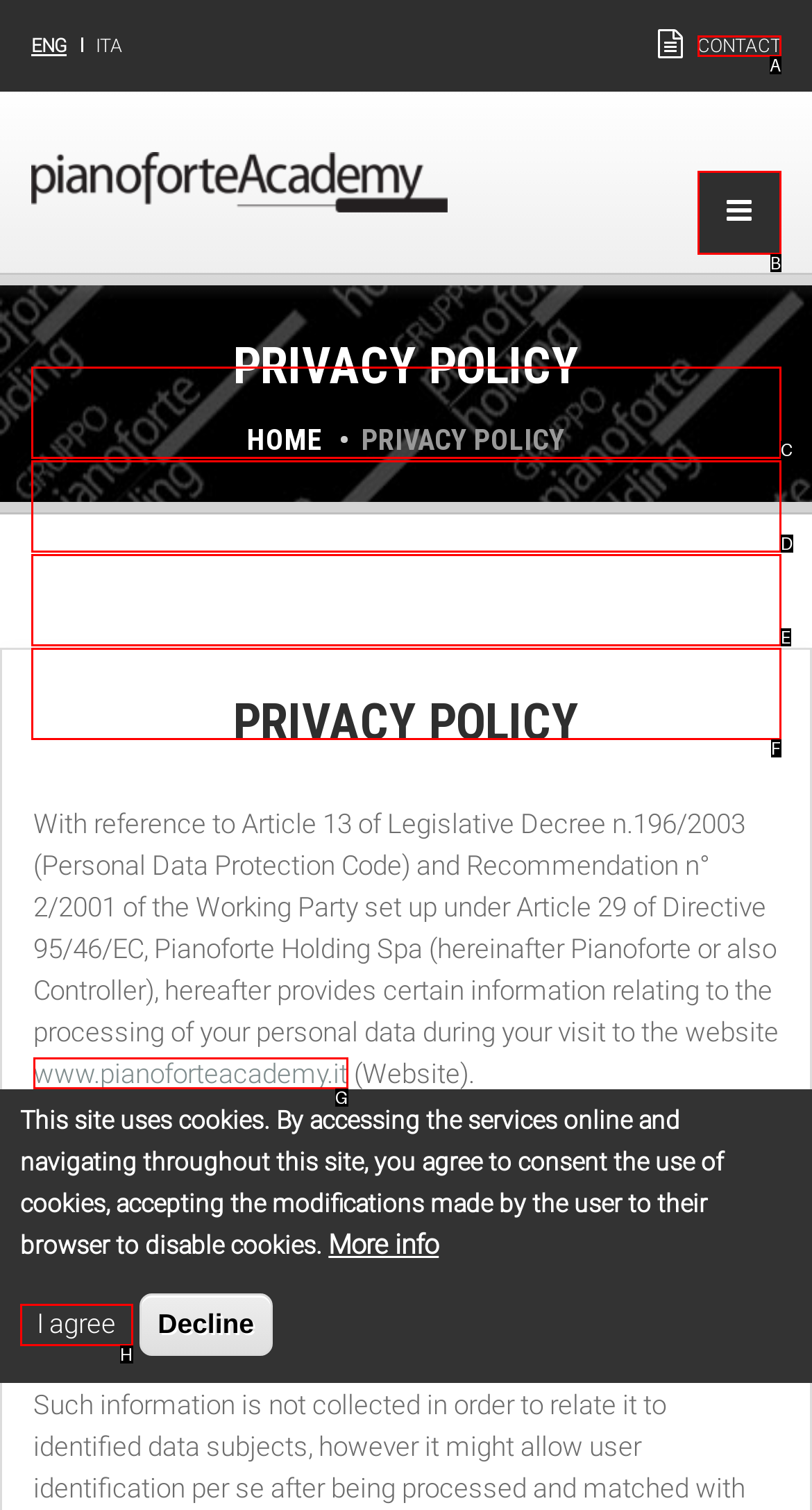With the description: I agree, find the option that corresponds most closely and answer with its letter directly.

H